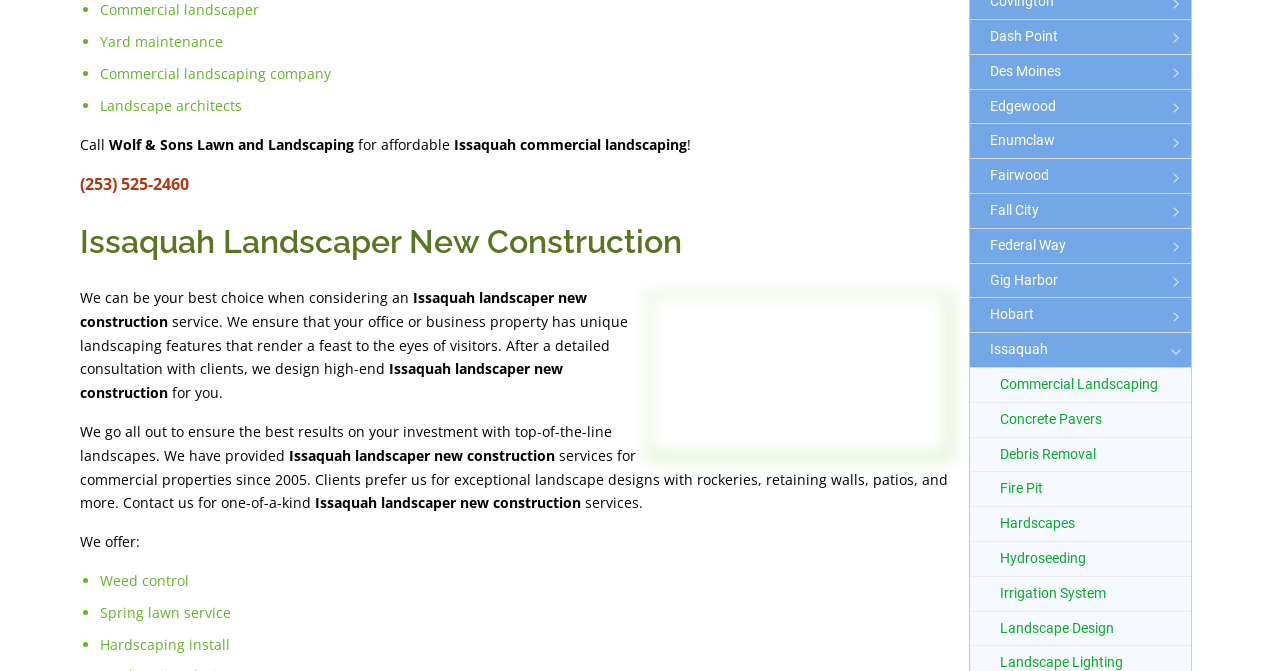Identify the bounding box coordinates for the UI element described as follows: Debris Removal. Use the format (top-left x, top-left y, bottom-right x, bottom-right y) and ensure all values are floating point numbers between 0 and 1.

[0.758, 0.652, 0.931, 0.704]